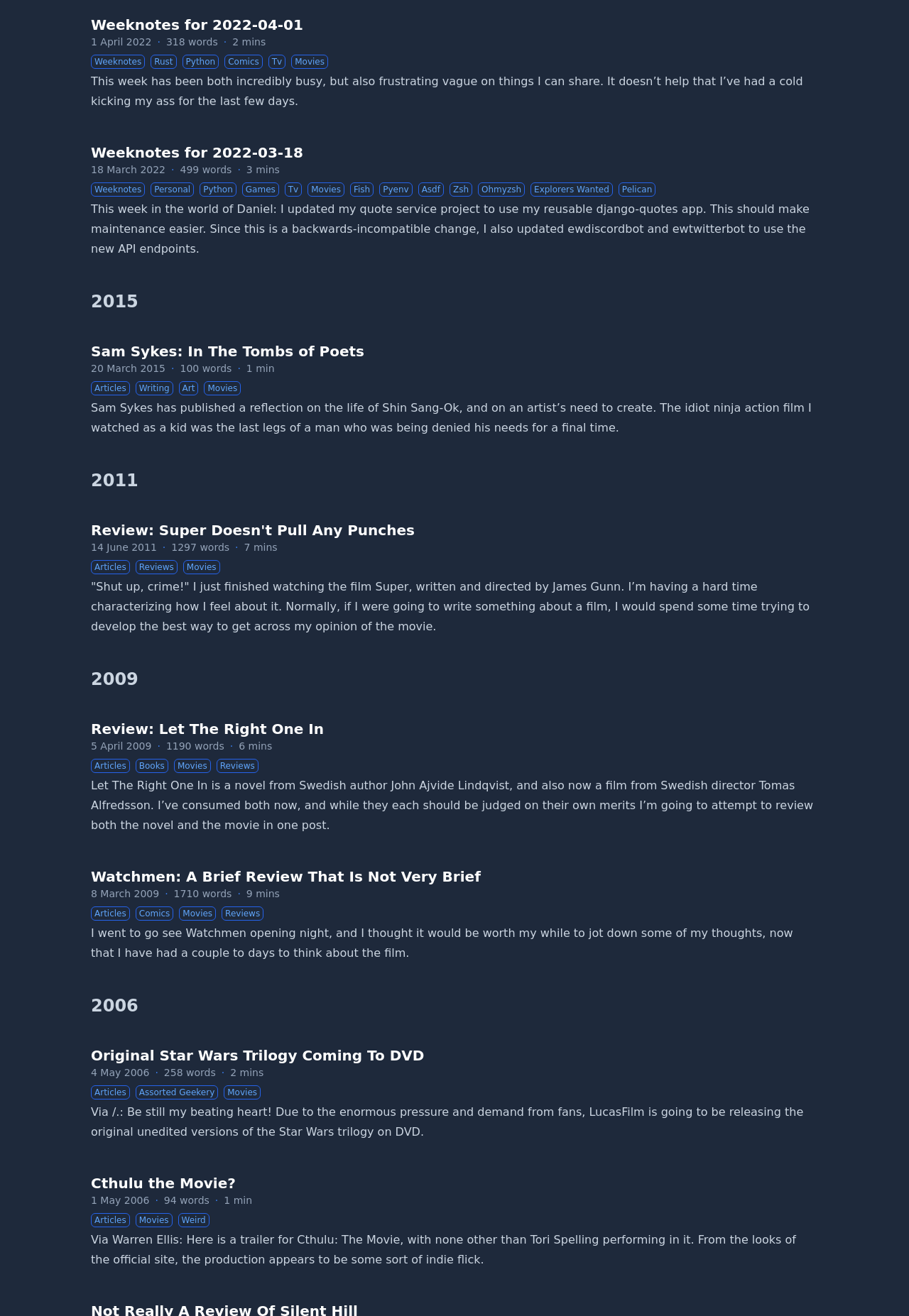From the given element description: "Reviews", find the bounding box for the UI element. Provide the coordinates as four float numbers between 0 and 1, in the order [left, top, right, bottom].

[0.238, 0.577, 0.284, 0.587]